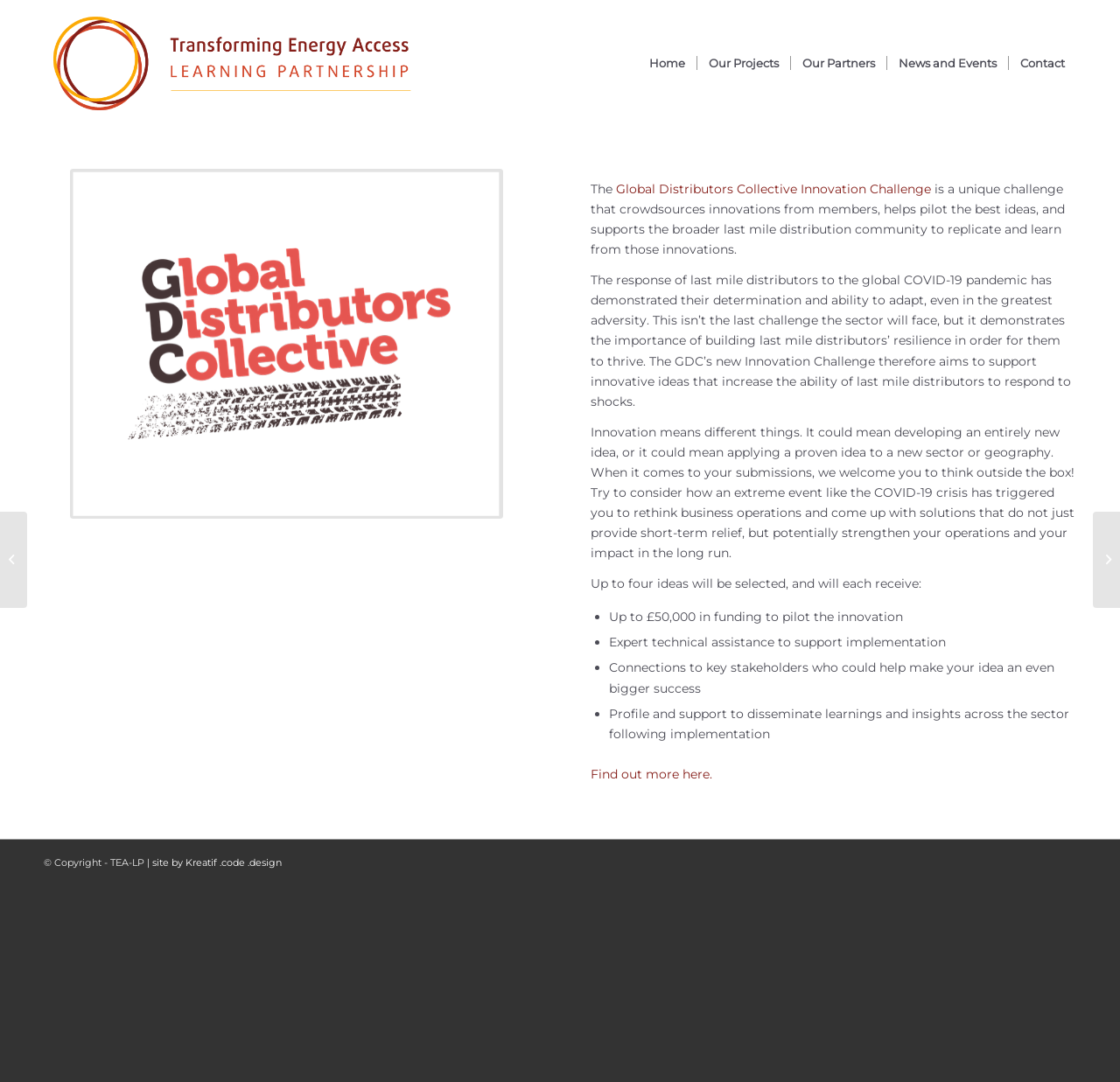Locate the bounding box coordinates of the element to click to perform the following action: 'Find out more about the innovation challenge'. The coordinates should be given as four float values between 0 and 1, in the form of [left, top, right, bottom].

[0.528, 0.708, 0.636, 0.723]